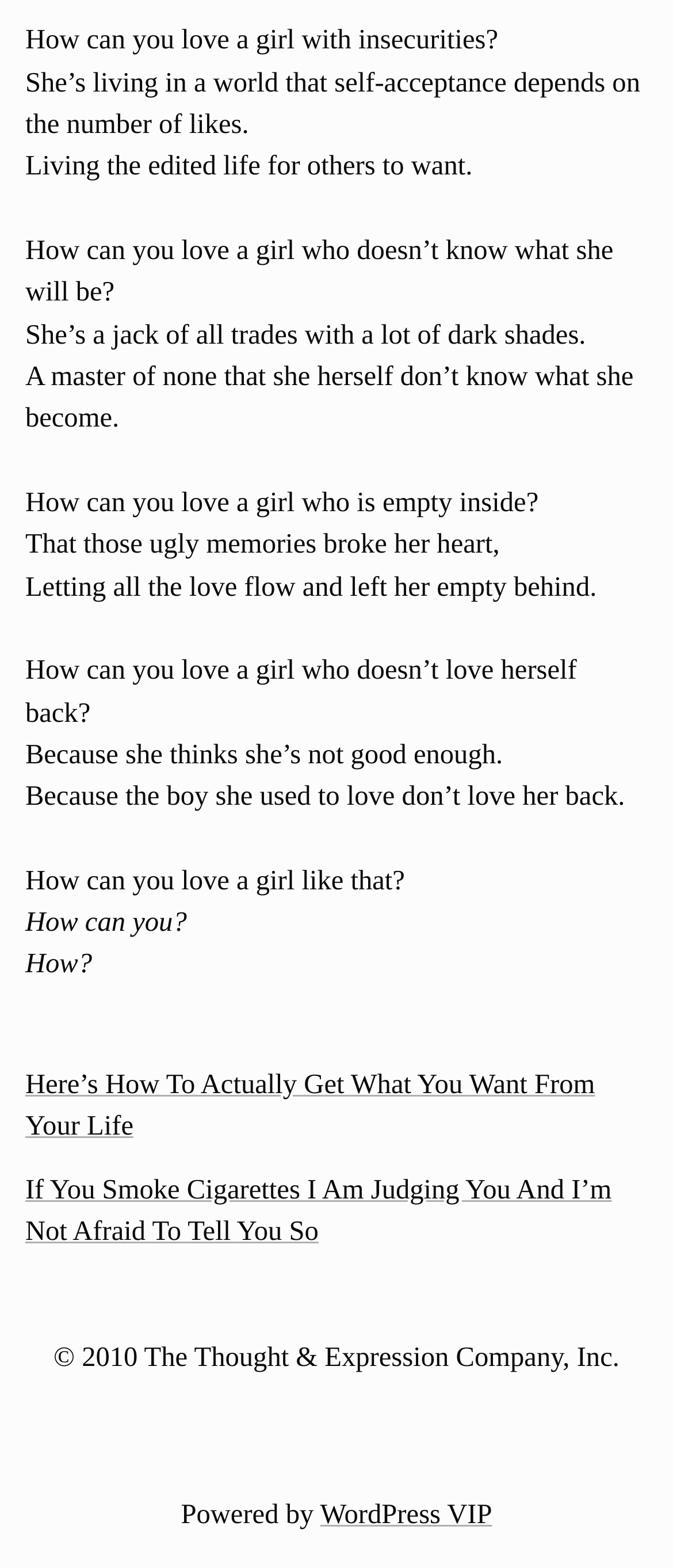Can you find the bounding box coordinates for the UI element given this description: "WordPress VIP"? Provide the coordinates as four float numbers between 0 and 1: [left, top, right, bottom].

[0.476, 0.956, 0.731, 0.976]